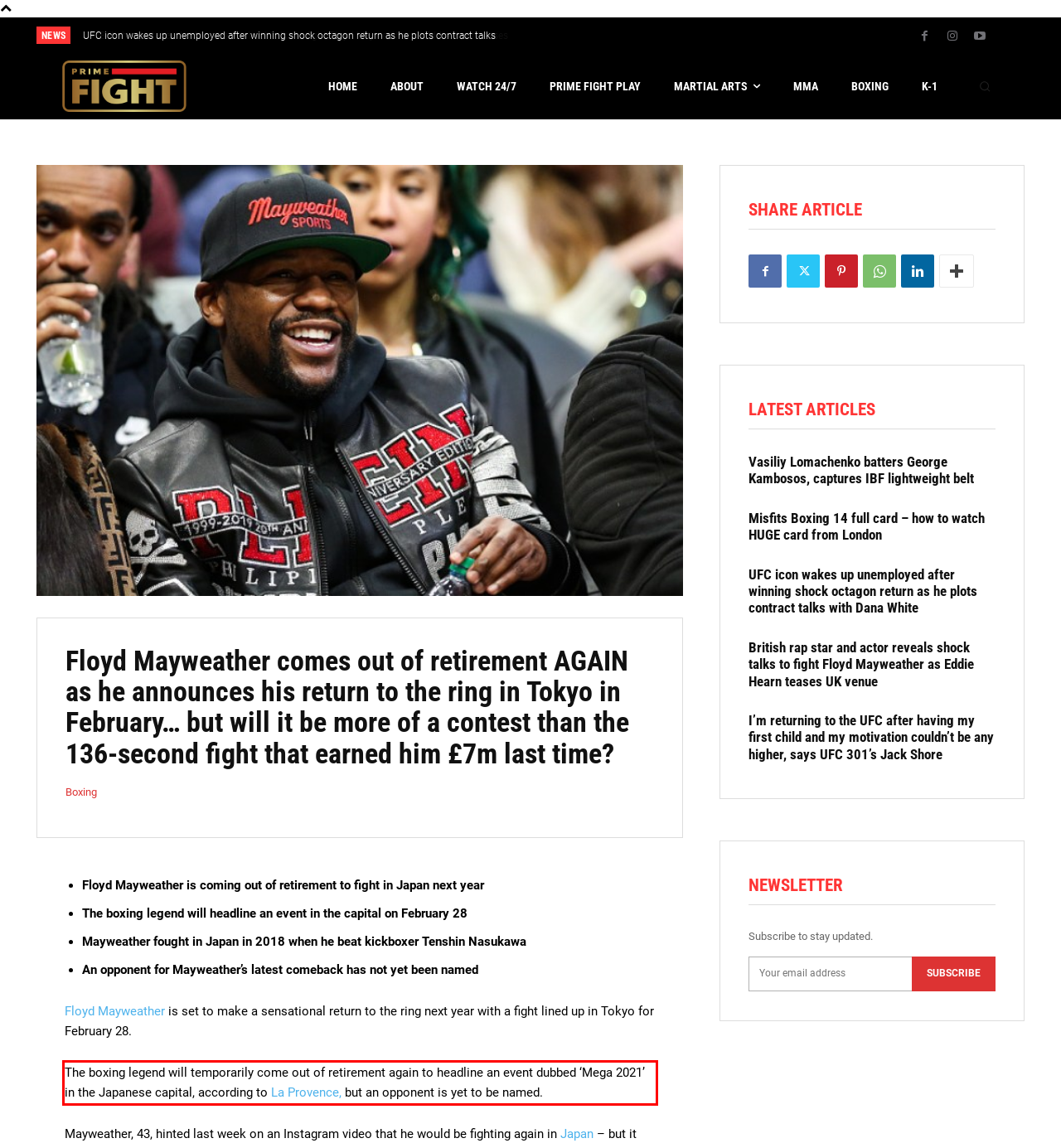With the provided screenshot of a webpage, locate the red bounding box and perform OCR to extract the text content inside it.

The boxing legend will temporarily come out of retirement again to headline an event dubbed ‘Mega 2021’ in the Japanese capital, according to La Provence, but an opponent is yet to be named.